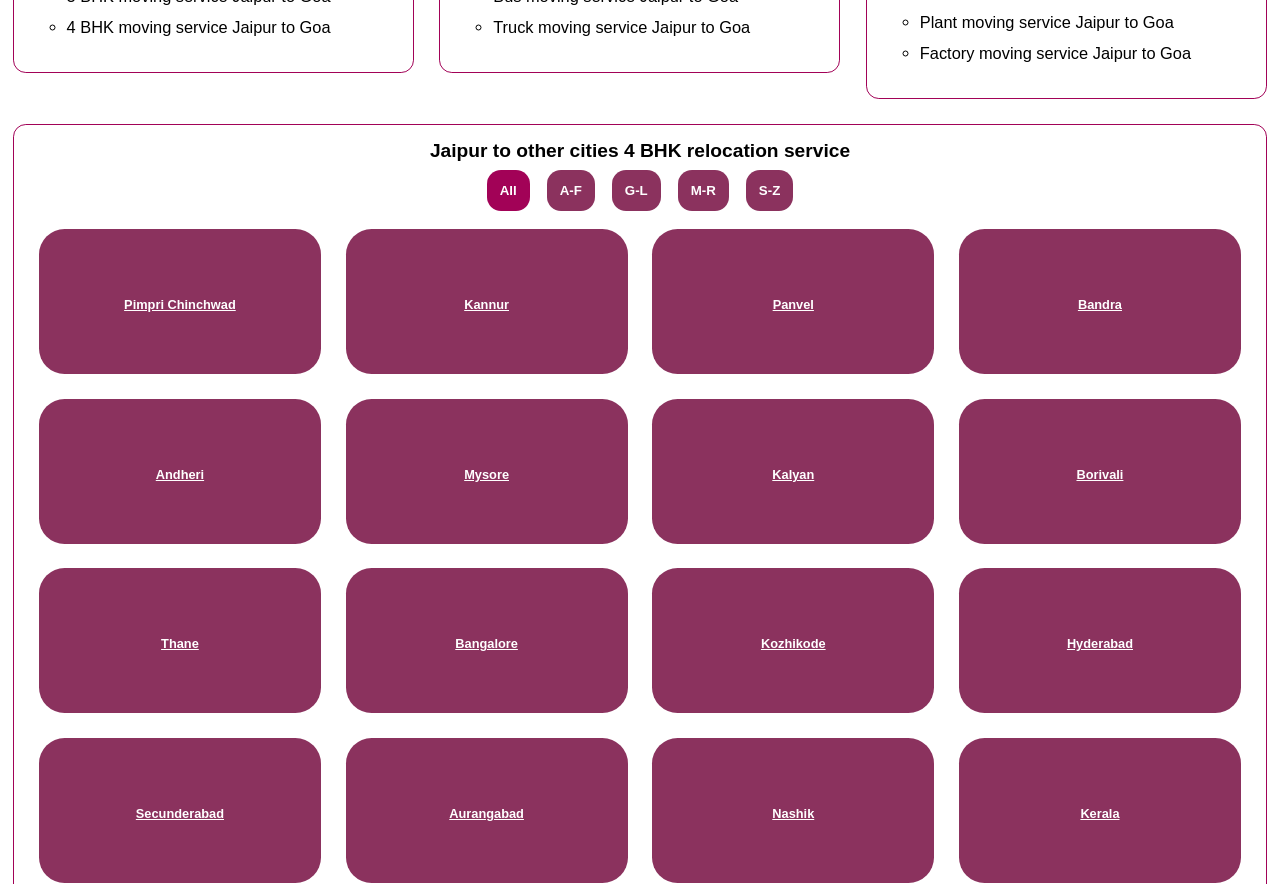What are the filtering options for cities?
Please respond to the question with a detailed and well-explained answer.

The webpage provides filtering options for cities, which are 'All', 'A-F', 'G-L', 'M-R', and 'S-Z', allowing users to narrow down the list of cities based on their alphabetical order.